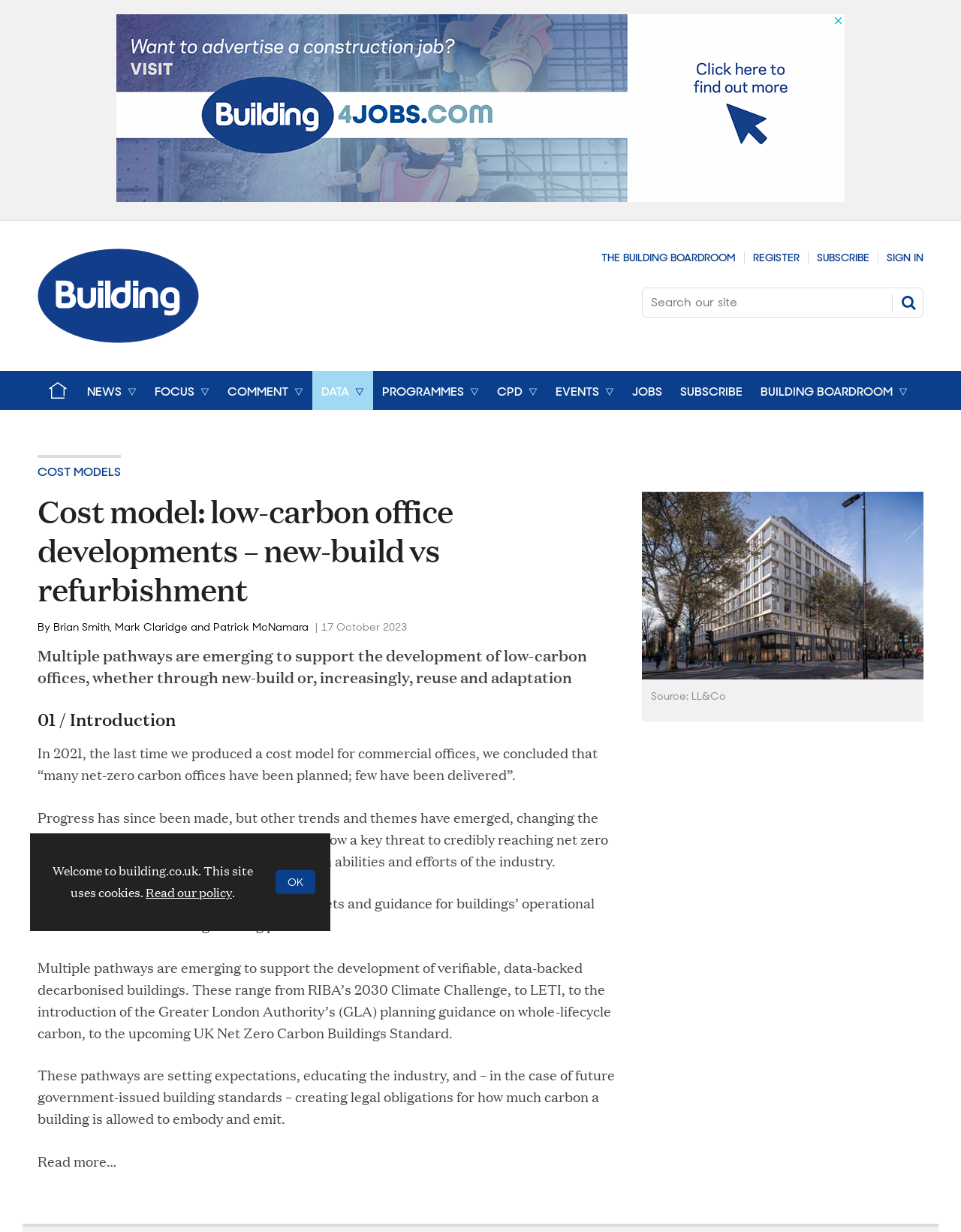Reply to the question with a single word or phrase:
What is the text on the top-left corner of the webpage?

Welcome to building.co.uk